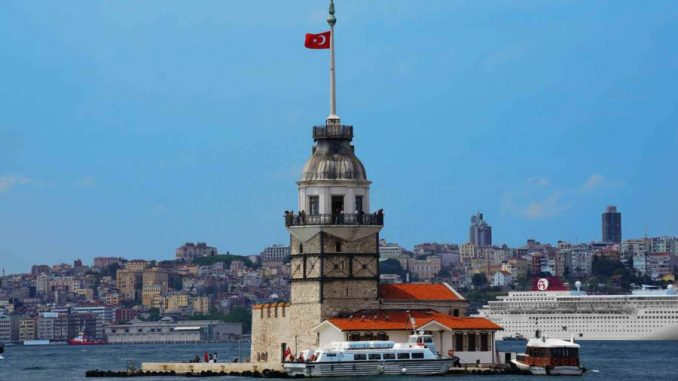Provide an in-depth description of the image you see.

The image captures a stunning view of the Kız Kulesi, or Maiden's Tower, situated on a small islet in the Bosphorus Strait, Istanbul. This iconic landmark features a distinct octagonal shape and a tower topped with a flag of Turkey, standing proud against a backdrop of a vibrant city skyline. Surrounding the tower are boats and ferries, showcasing the lively maritime activity typical of the area. In the distance, the city of Istanbul unfolds with its varied architecture, blending modern buildings and historical structures, under a bright blue sky. This scene epitomizes the unique cultural and historical significance of Istanbul, offering a glimpse into its maritime heritage and the charm of its landscapes.